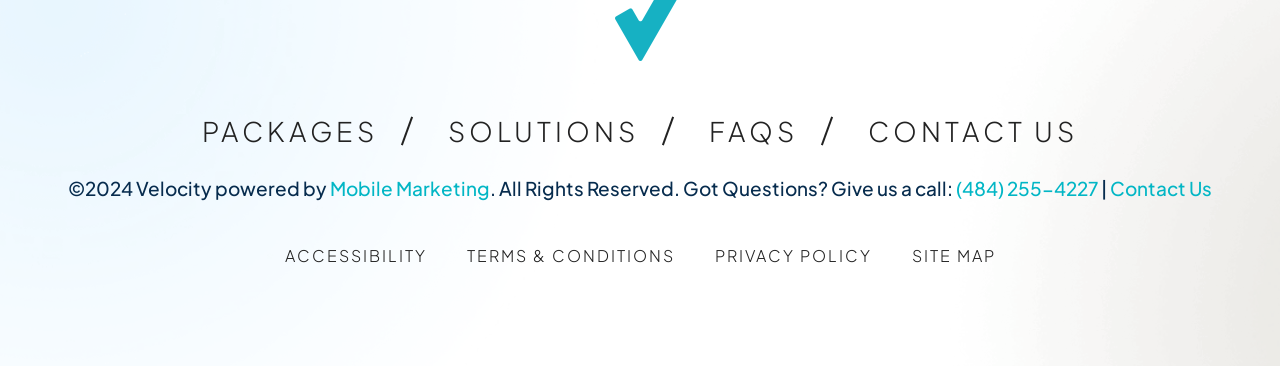Find the bounding box coordinates for the area that should be clicked to accomplish the instruction: "Login to Canvas".

None